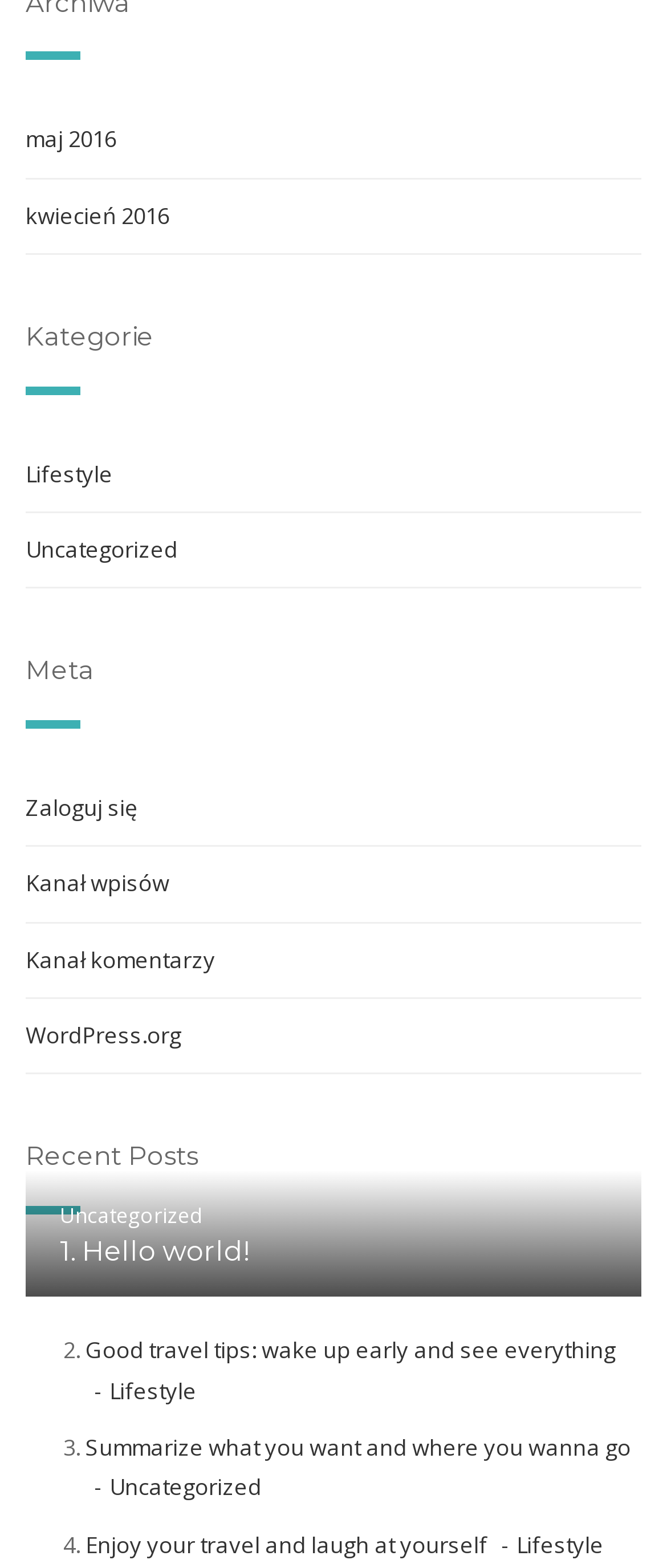What is the title of the first recent post?
Provide a one-word or short-phrase answer based on the image.

Hello world!